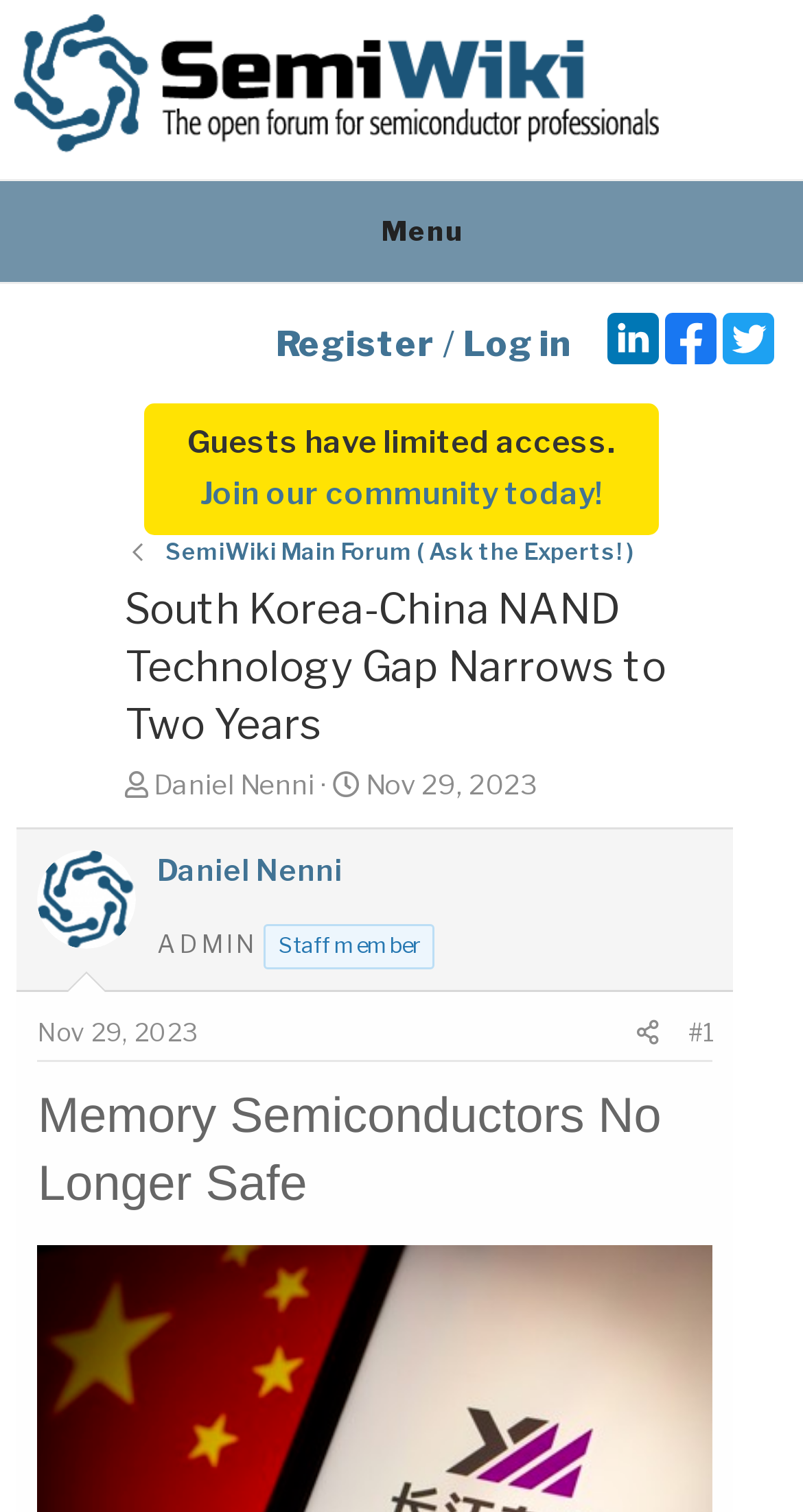Give a one-word or one-phrase response to the question:
What is the position of the person who started the thread?

ADMIN